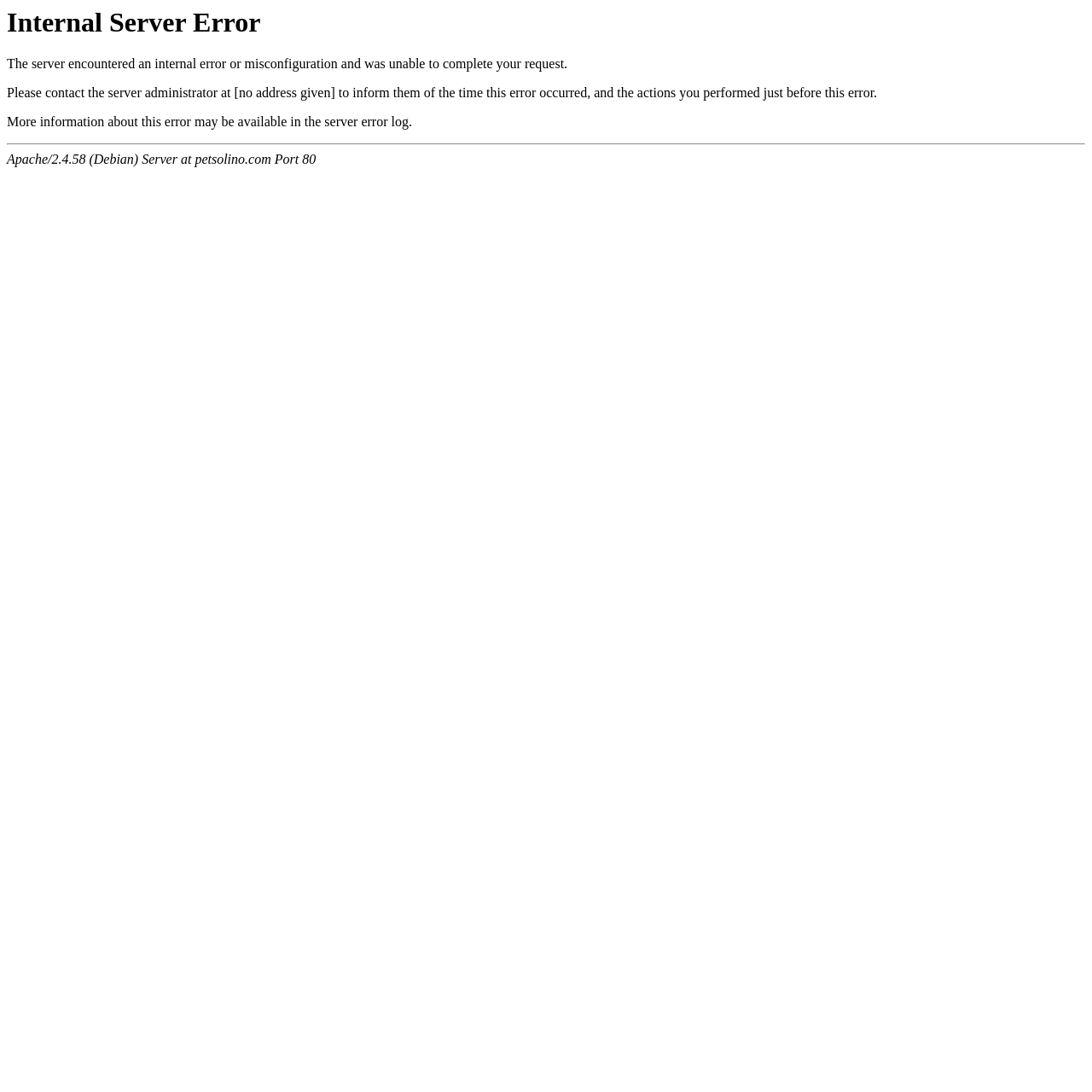Create an in-depth description of the webpage, covering main sections.

The webpage displays an error message, "Internal Server Error", in a prominent heading at the top. Below the heading, there are three paragraphs of text that explain the error. The first paragraph states that the server encountered an internal error or misconfiguration and was unable to complete the request. The second paragraph instructs the user to contact the server administrator to report the error and provide details of the actions performed before the error occurred. The third paragraph mentions that more information about the error may be available in the server error log.

A horizontal separator line is placed below the three paragraphs of text, separating them from the information that follows. Below the separator line, there is a group of text that displays the server information, "Apache/2.4.58 (Debian) Server at petsolino.com Port 80", which is positioned at the bottom of the page.